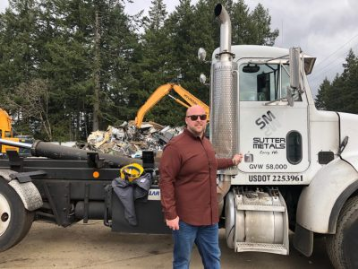What is loaded in the back of the truck?
From the details in the image, provide a complete and detailed answer to the question.

The image features a large, white truck prominently displaying the company name and logo, and in the back of the truck, there is a large pile of recyclable materials loaded, which suggests that the truck is used for transporting scrap metal.